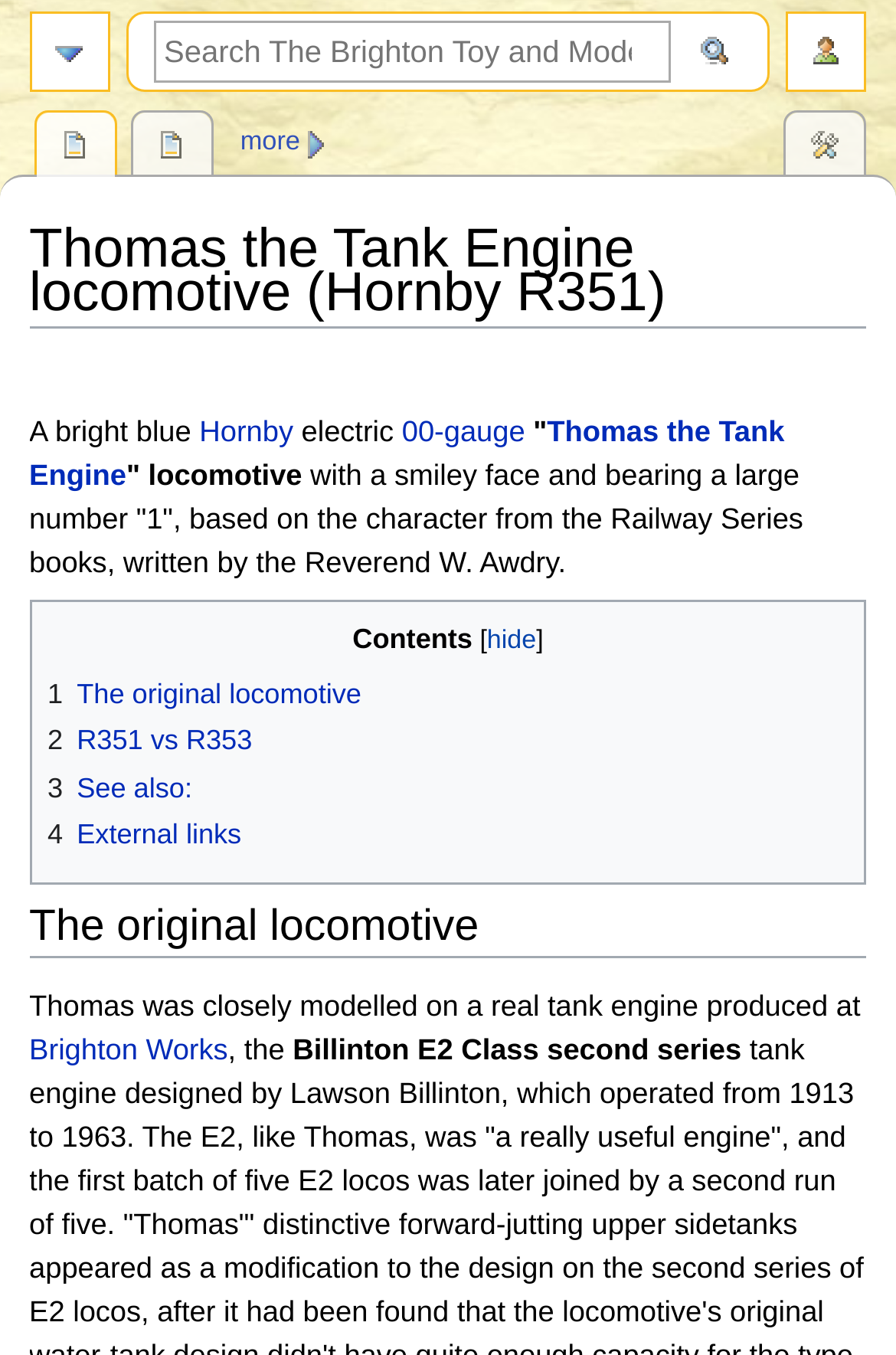Locate the bounding box coordinates of the element's region that should be clicked to carry out the following instruction: "Go to page". The coordinates need to be four float numbers between 0 and 1, i.e., [left, top, right, bottom].

[0.04, 0.082, 0.128, 0.136]